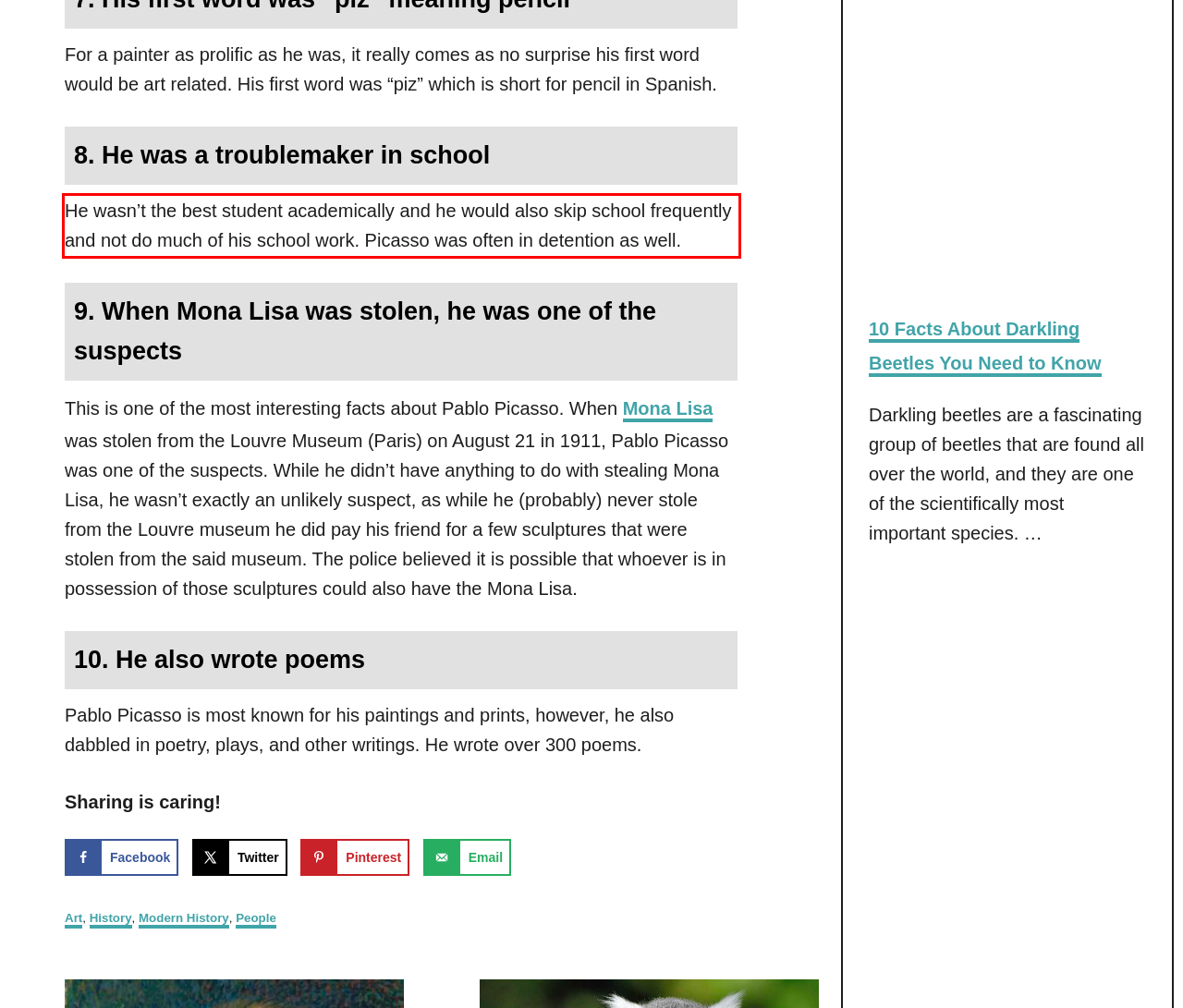Please take the screenshot of the webpage, find the red bounding box, and generate the text content that is within this red bounding box.

He wasn’t the best student academically and he would also skip school frequently and not do much of his school work. Picasso was often in detention as well.